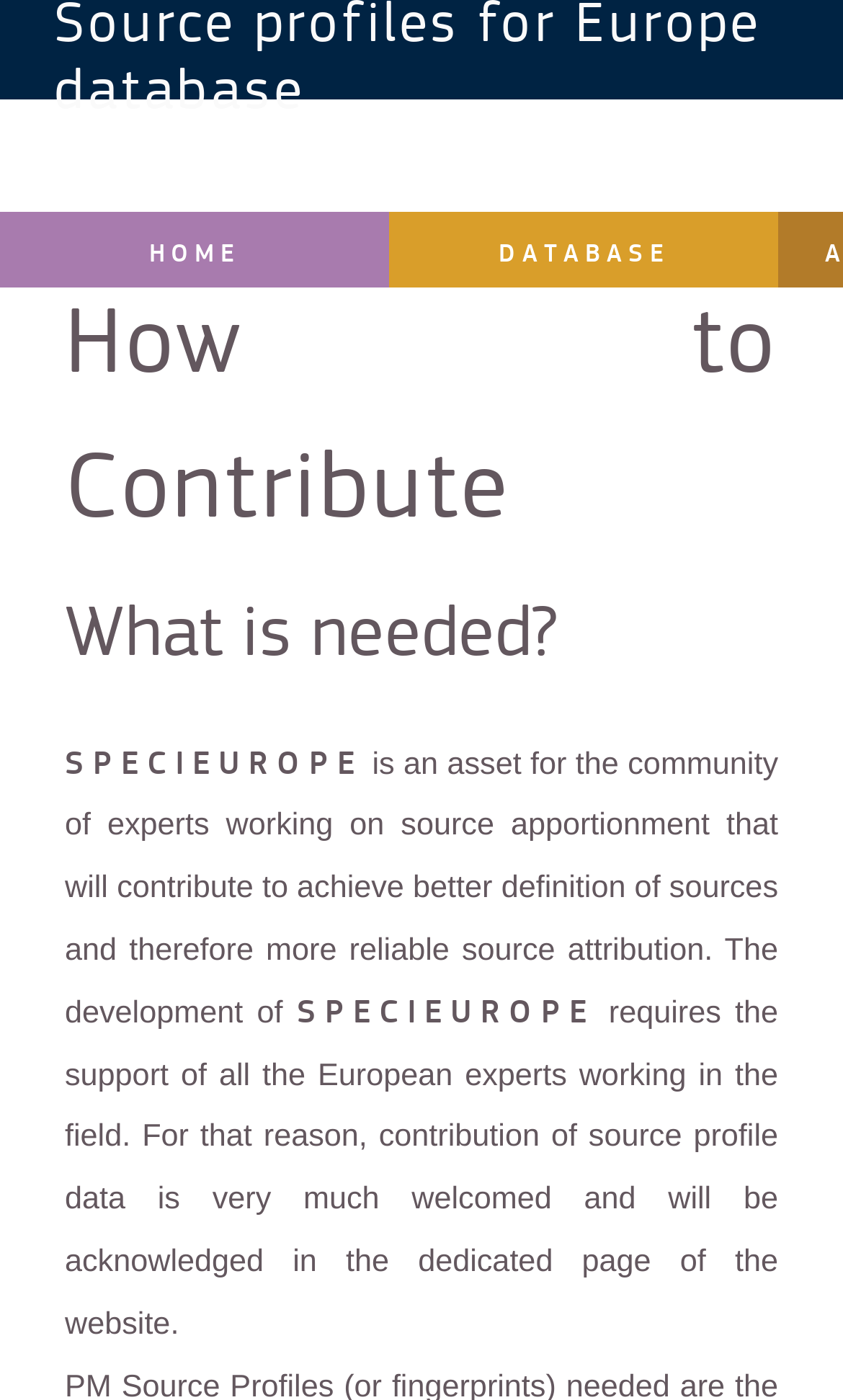Find and provide the bounding box coordinates for the UI element described with: "Home".

[0.177, 0.169, 0.285, 0.192]